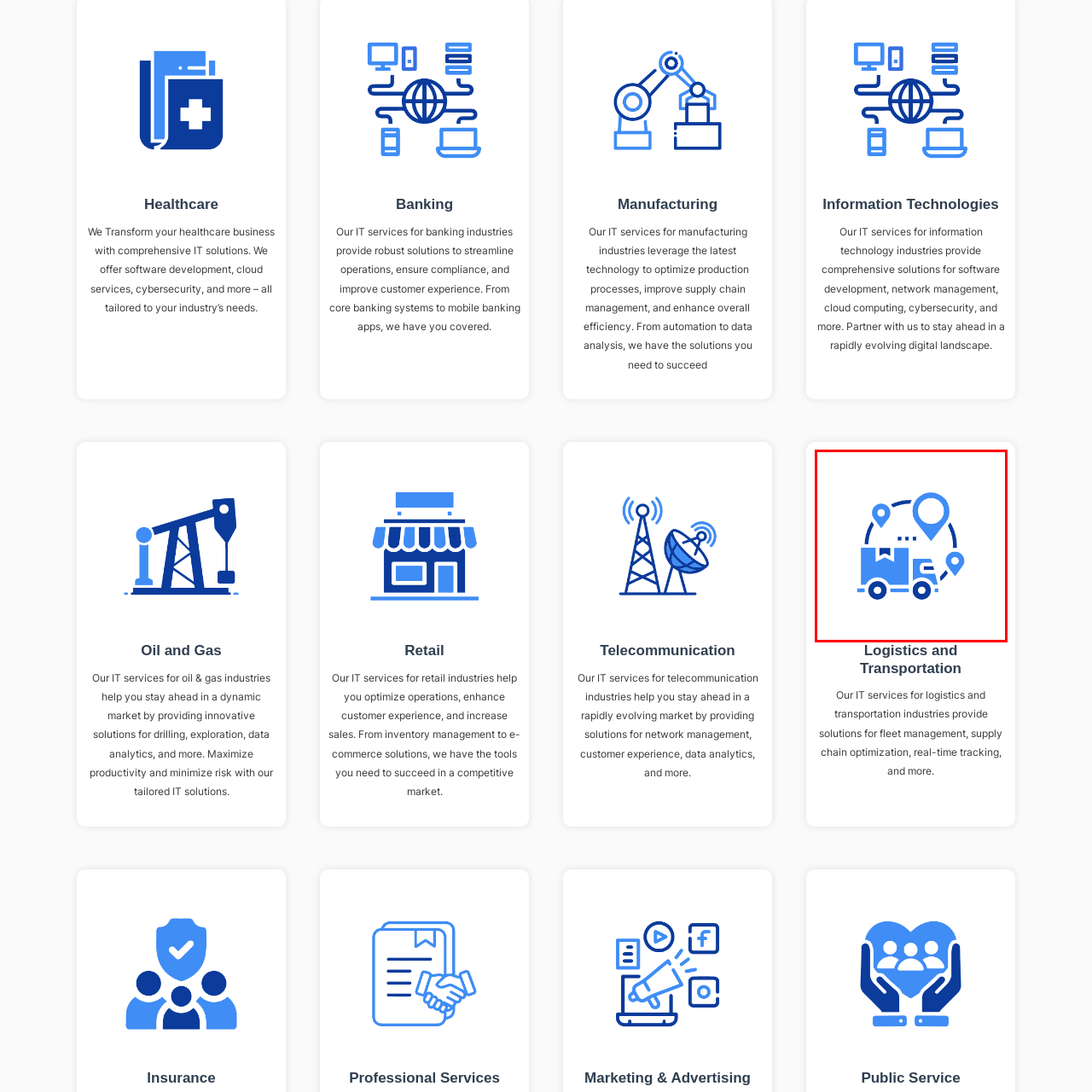Carefully examine the image inside the red box and generate a detailed caption for it.

This image illustrates a logistics concept, featuring a blue delivery truck positioned beside a package icon. Surrounding the truck are several location markers, symbolizing tracking and route optimization in transportation and logistics. This visual effectively represents the importance of real-time tracking and fleet management services, which are crucial for optimizing supply chains, ensuring timely deliveries, and enhancing operational efficiency within the logistics and transportation industry.